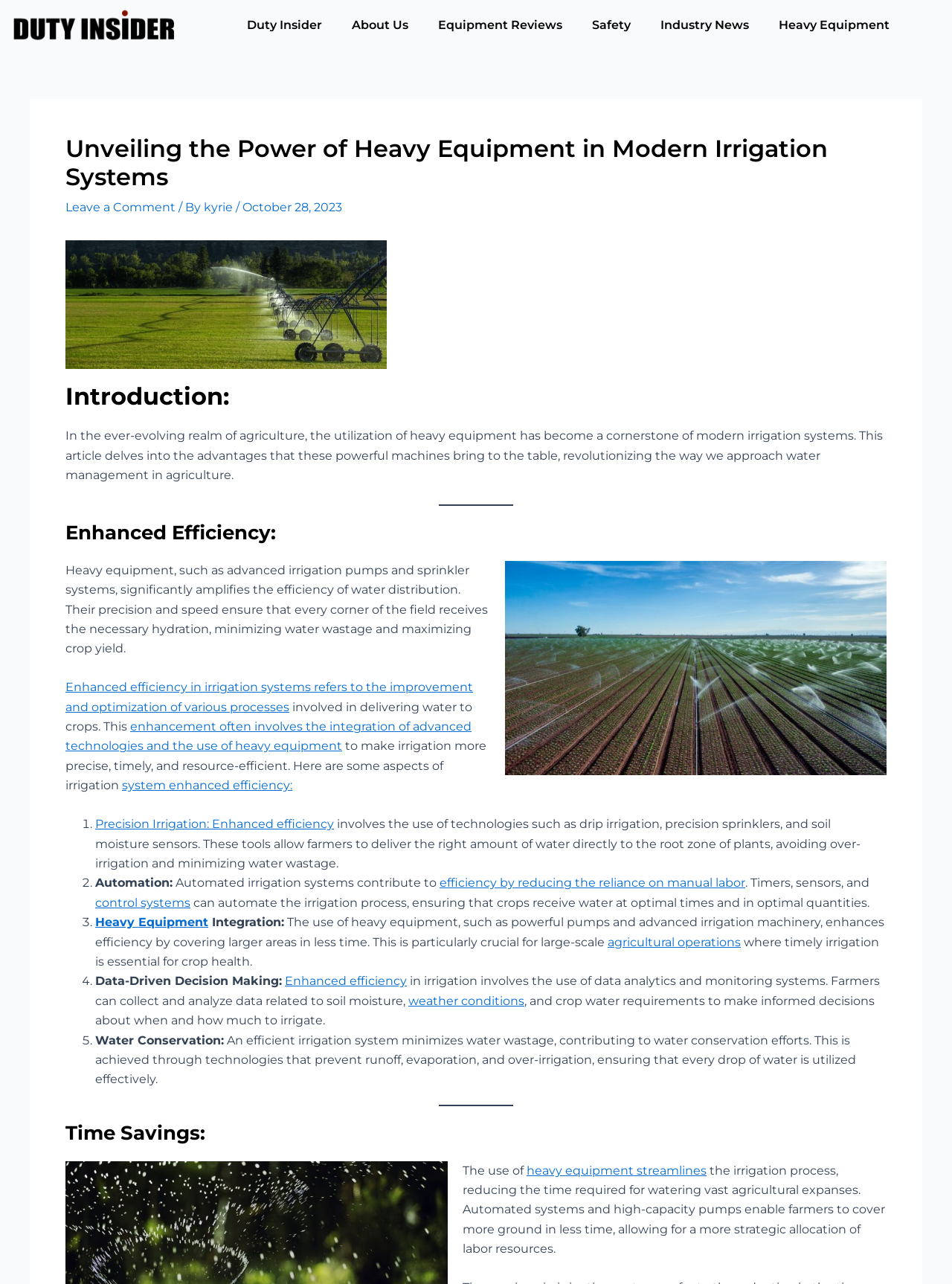Please identify the bounding box coordinates of the element I need to click to follow this instruction: "Learn about Pure Tech Info".

None